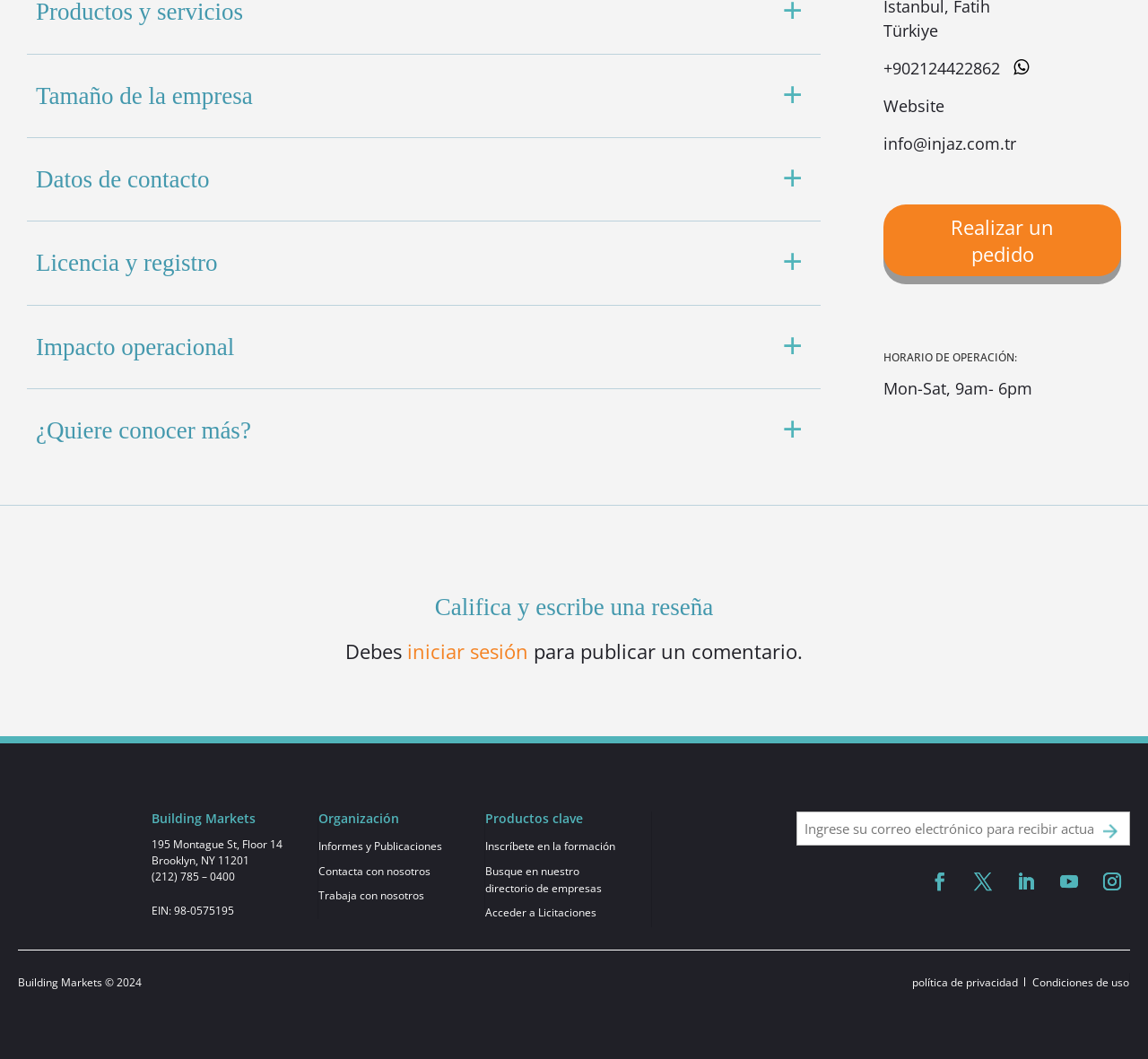What is the operational hour of the company?
Carefully examine the image and provide a detailed answer to the question.

I looked at the 'HORARIO DE OPERACIÓN' section and found the operational hour listed as 'Mon-Sat, 9am- 6pm'.